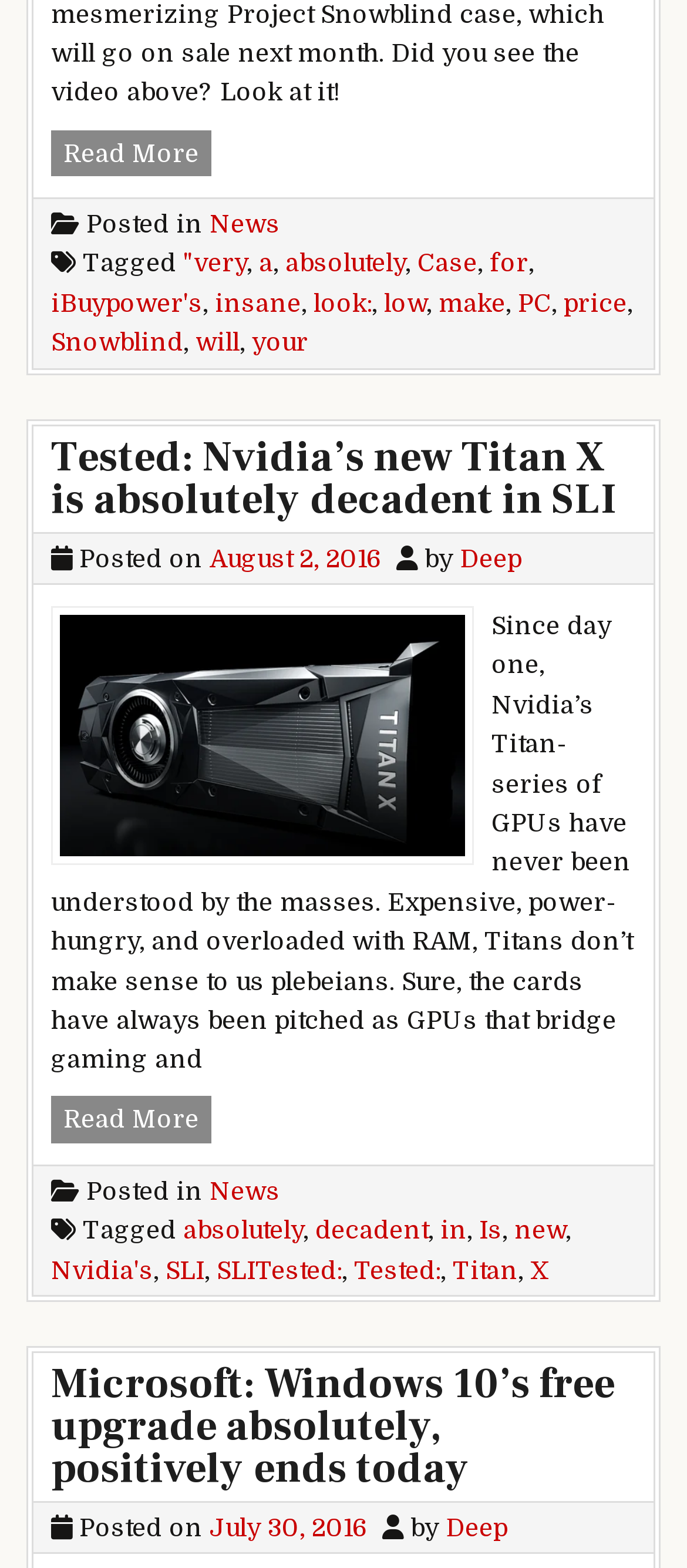Please specify the bounding box coordinates of the clickable region to carry out the following instruction: "View news". The coordinates should be four float numbers between 0 and 1, in the format [left, top, right, bottom].

[0.305, 0.134, 0.408, 0.152]